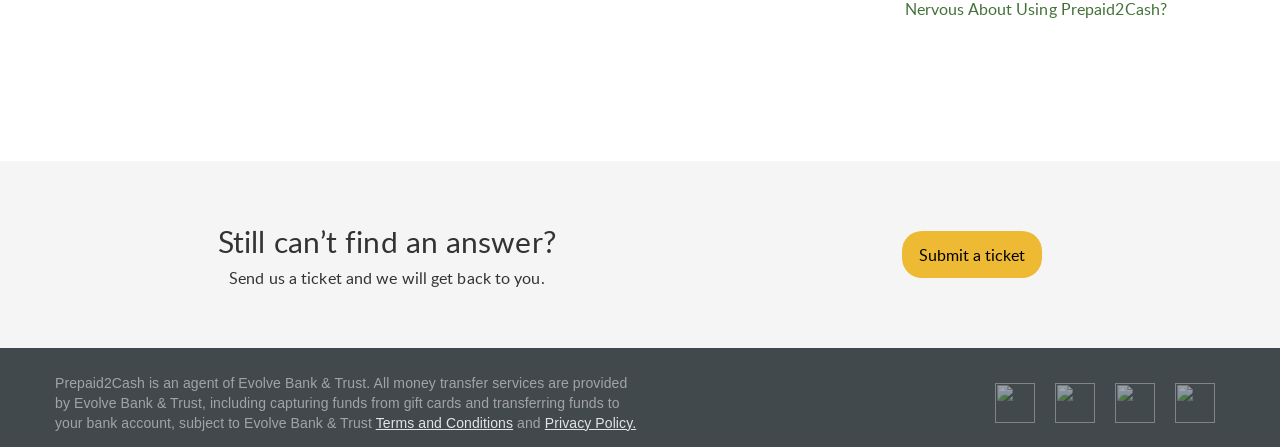Provide a short answer to the following question with just one word or phrase: What is the purpose of Prepaid2Cash?

To transfer funds